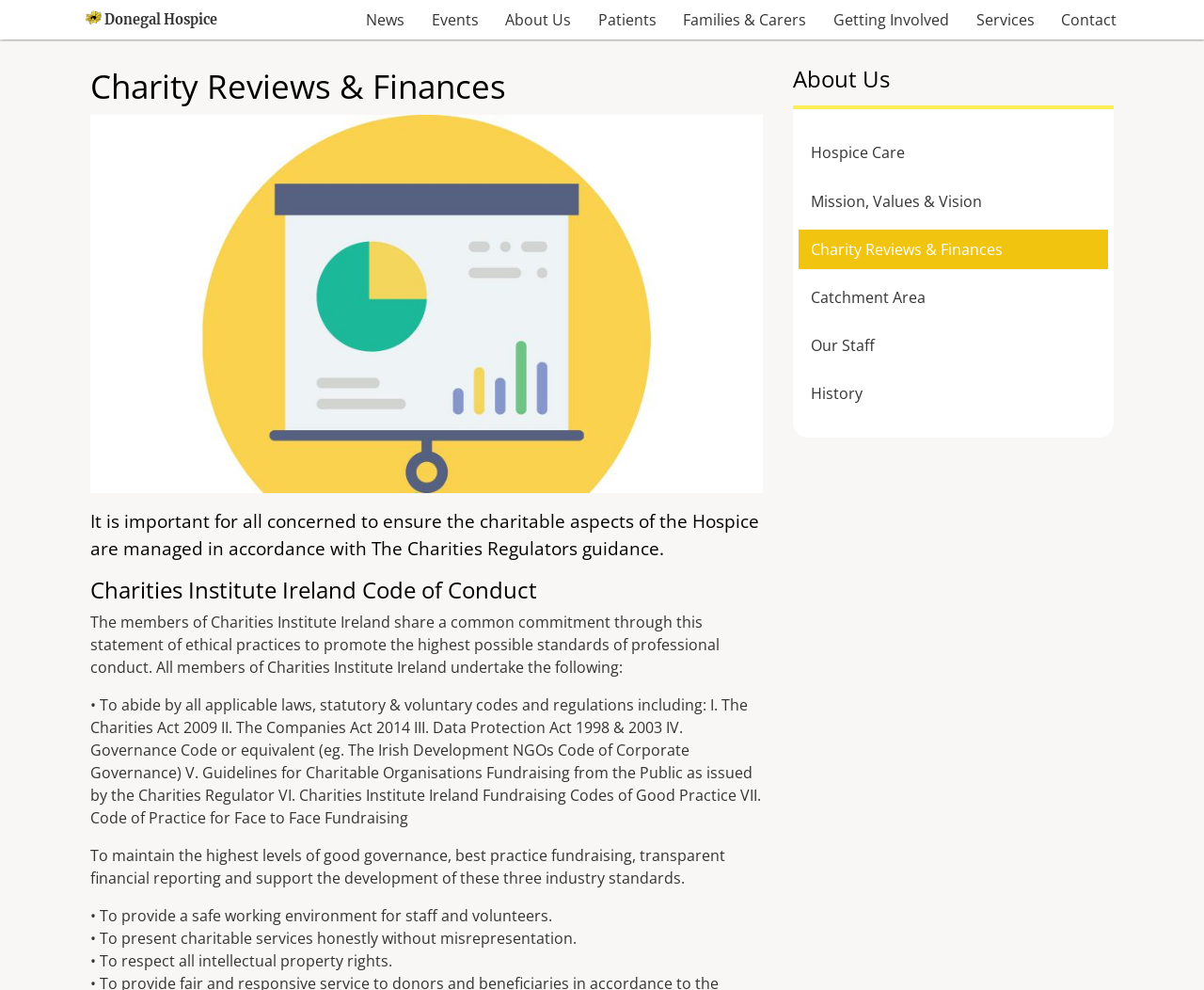Answer the question below in one word or phrase:
What is the name of the hospice?

Donegal Hospice